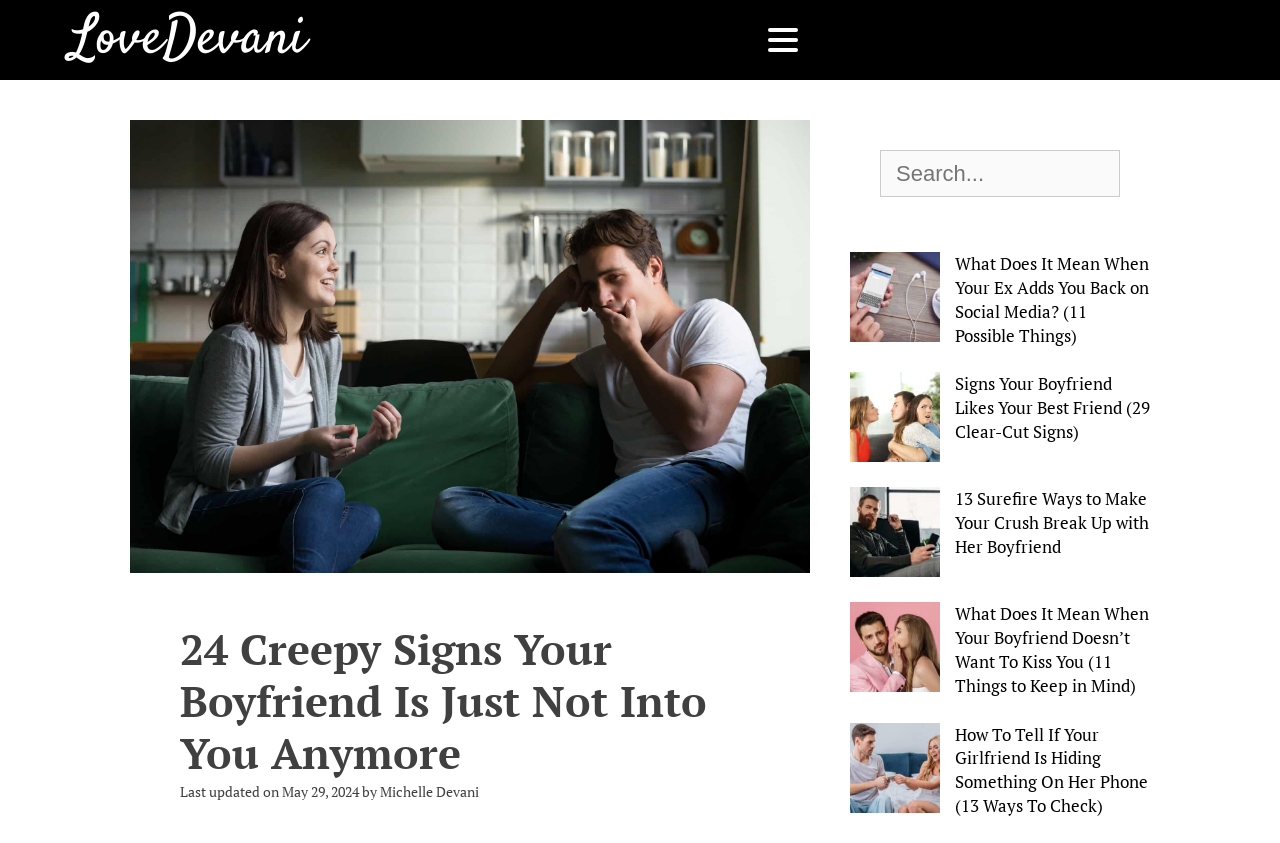What is the author of the article?
Please ensure your answer is as detailed and informative as possible.

I found the author of the article by looking at the StaticText element with the text 'Michelle Devani' which is located next to the 'by' text and below the main heading.